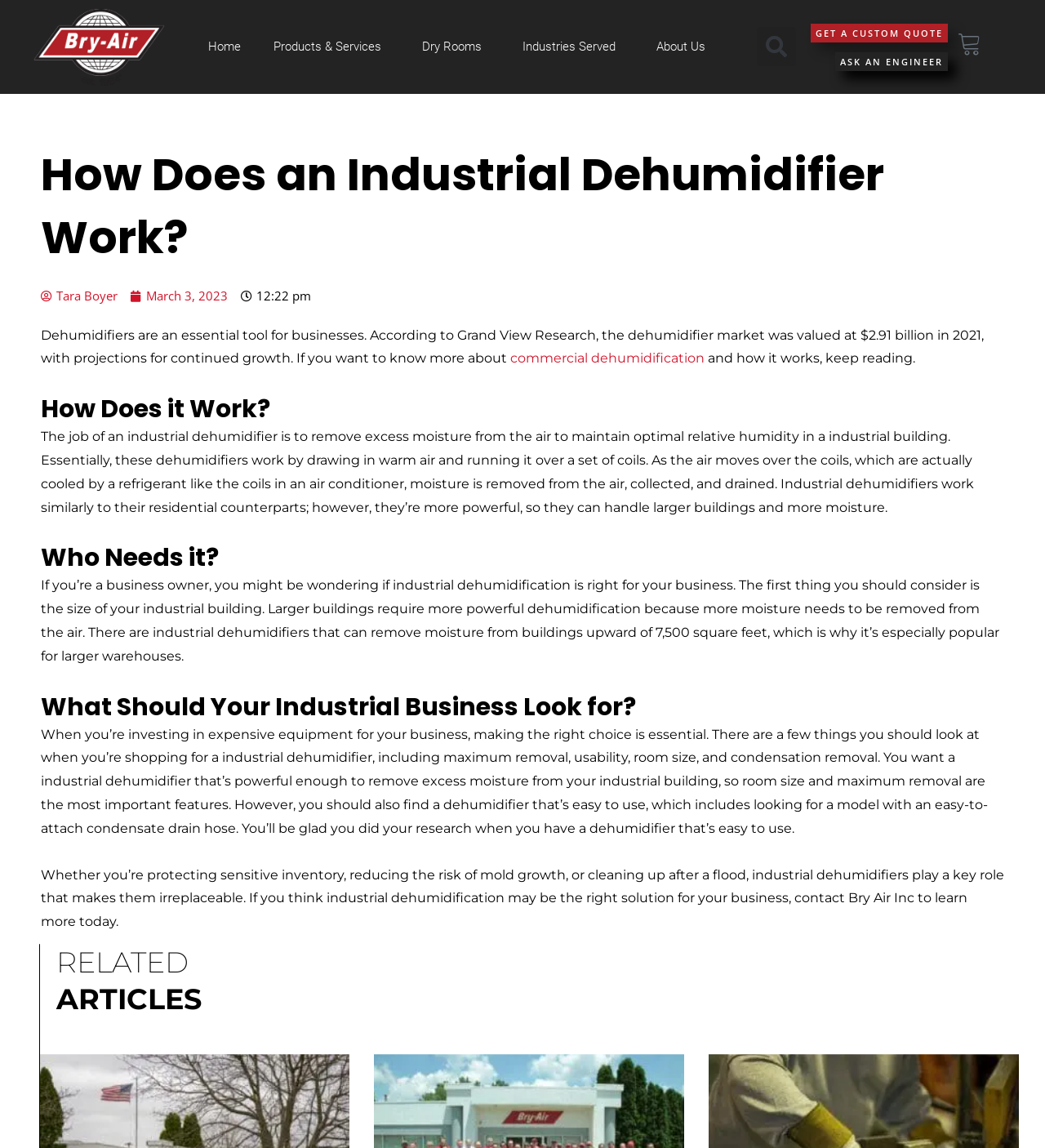Extract the primary headline from the webpage and present its text.

How Does an Industrial Dehumidifier Work?